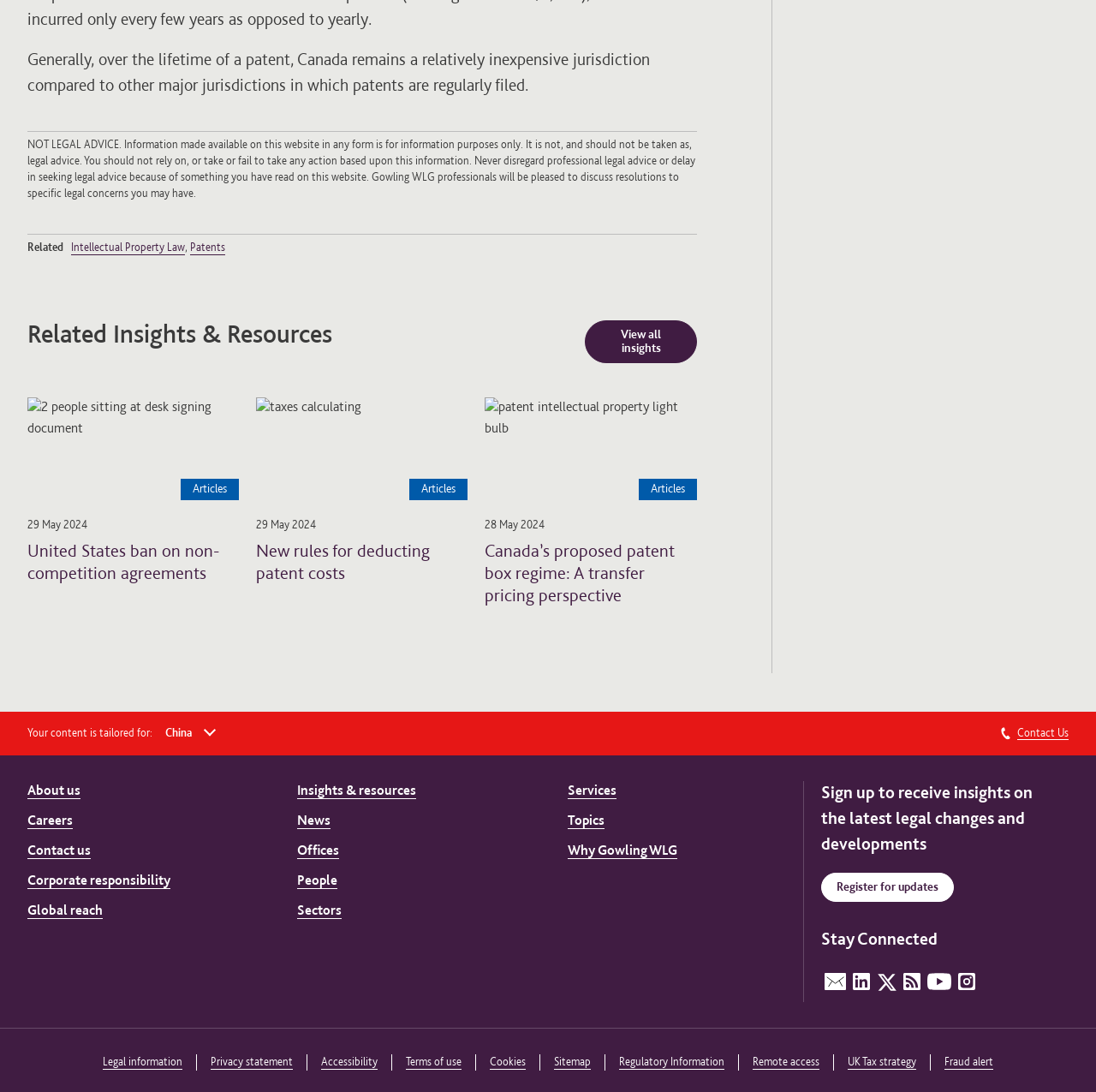Provide a thorough and detailed response to the question by examining the image: 
What is the topic of the article?

The topic of the article appears to be patent law, as indicated by the text 'Generally, over the lifetime of a patent, Canada remains a relatively inexpensive jurisdiction compared to other major jurisdictions in which patents are regularly filed.' and the links to related articles such as 'United States ban on non-competition agreements' and 'Canada’s proposed patent box regime: A transfer pricing perspective'.